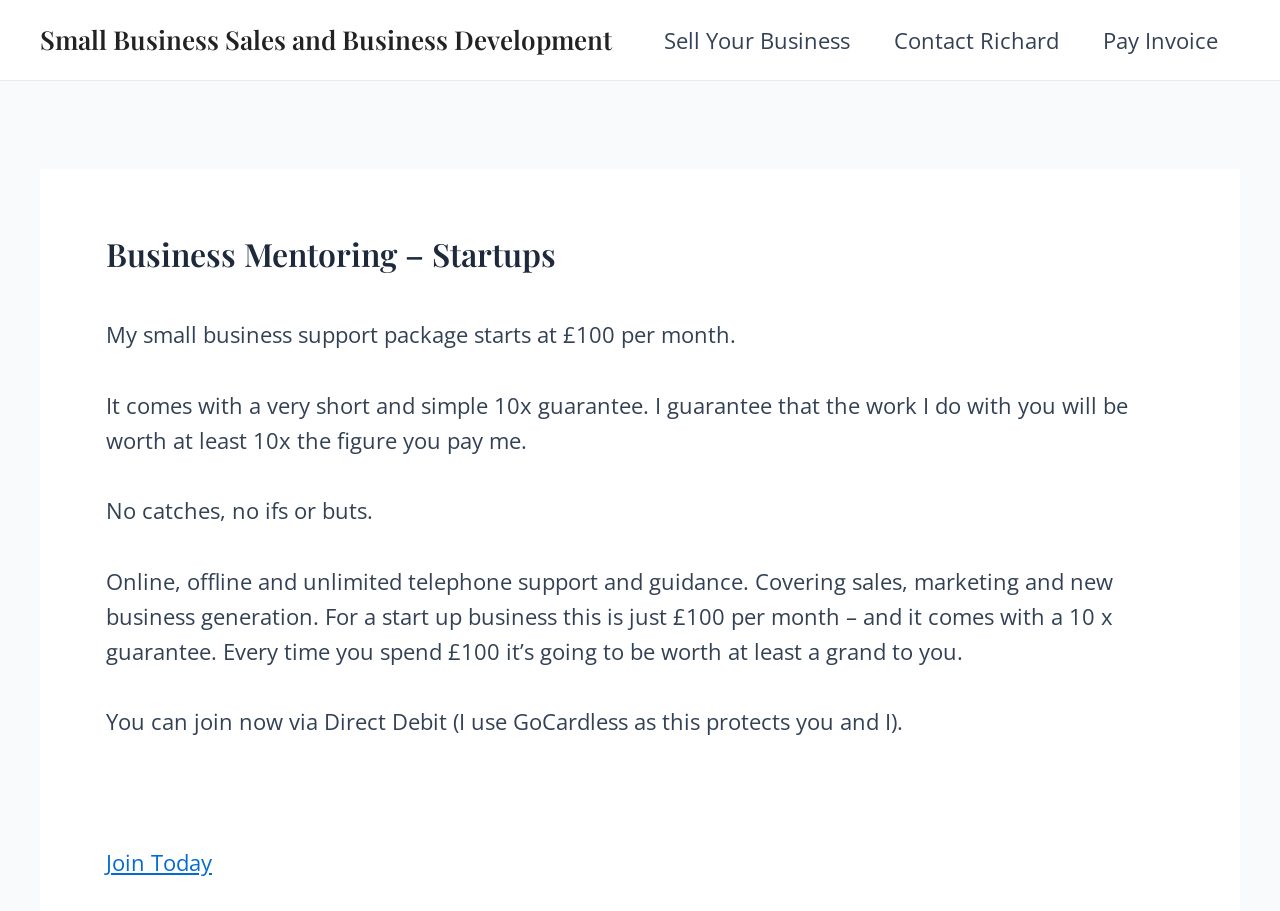Using the description "Sell Your Business", predict the bounding box of the relevant HTML element.

[0.502, 0.0, 0.681, 0.088]